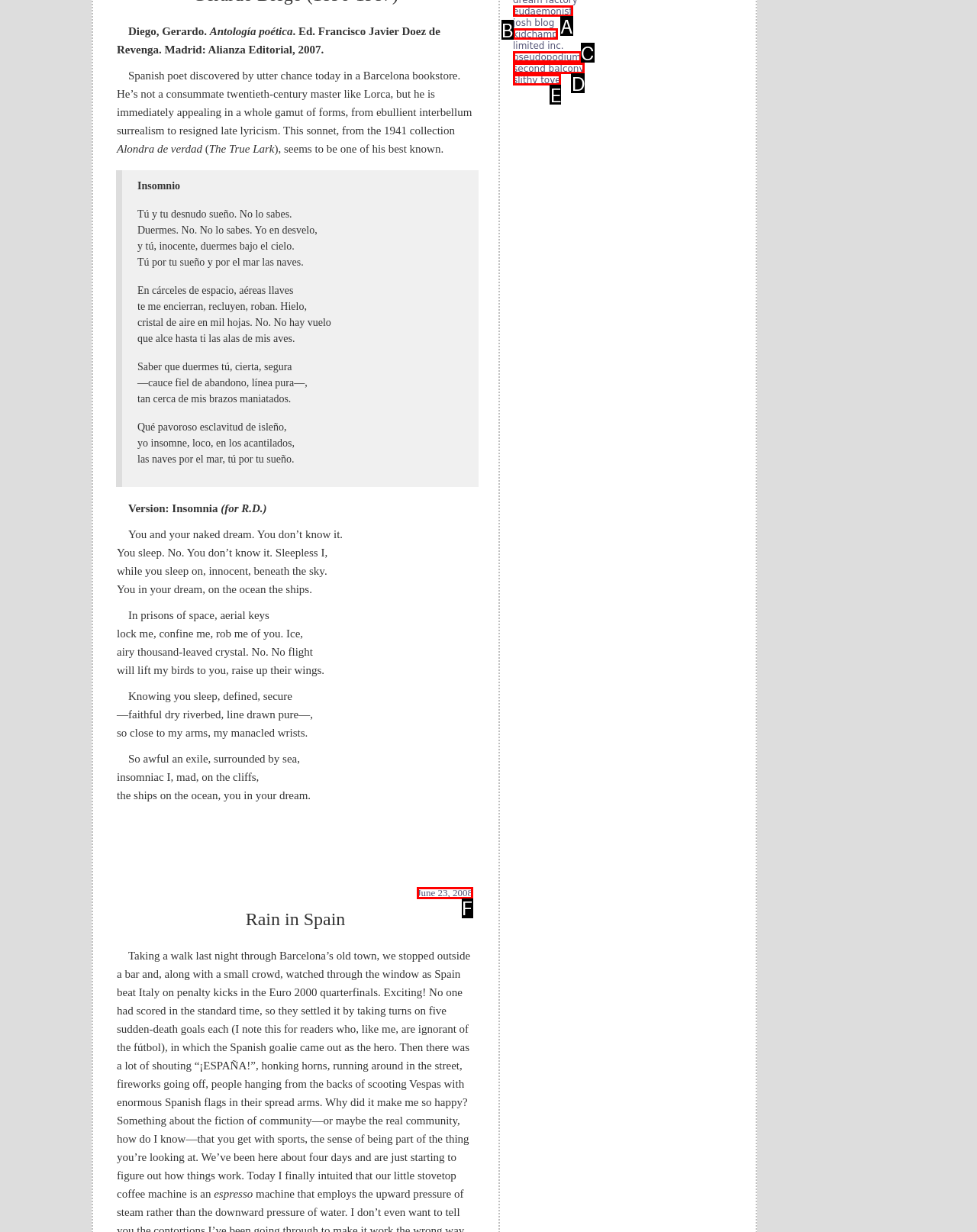Examine the description: kidchamp and indicate the best matching option by providing its letter directly from the choices.

B